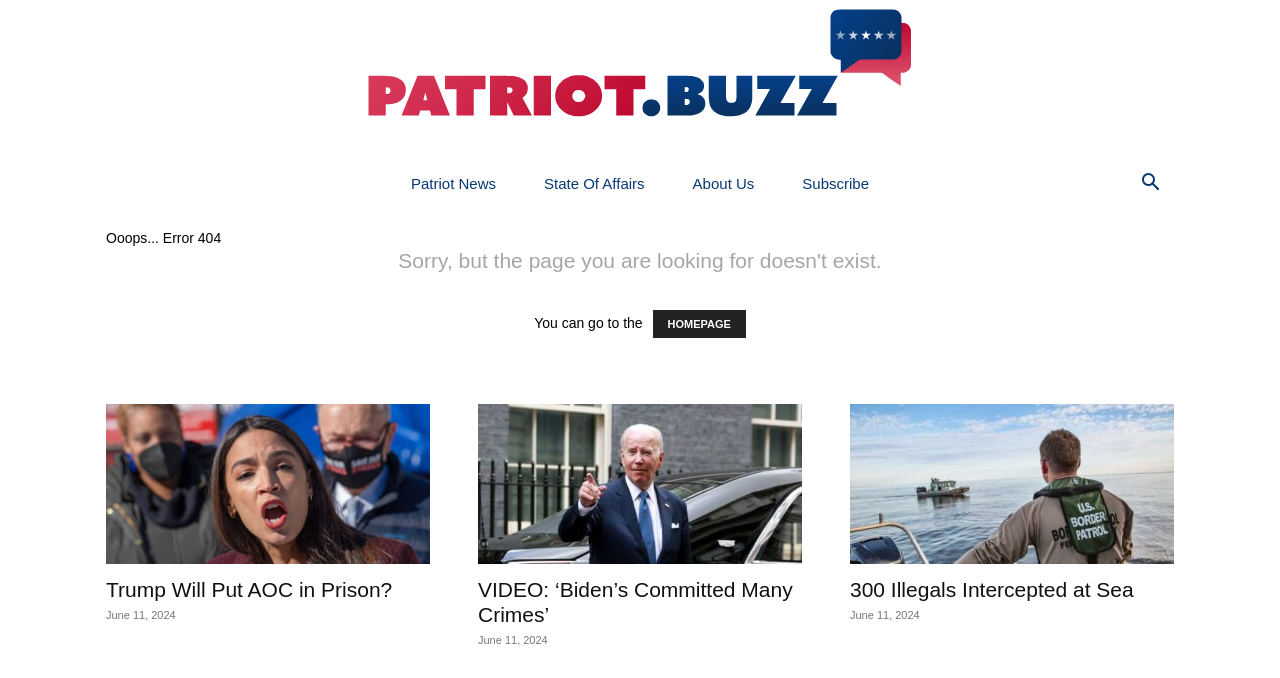Ascertain the bounding box coordinates for the UI element detailed here: "Login". The coordinates should be provided as [left, top, right, bottom] with each value being a float between 0 and 1.

None